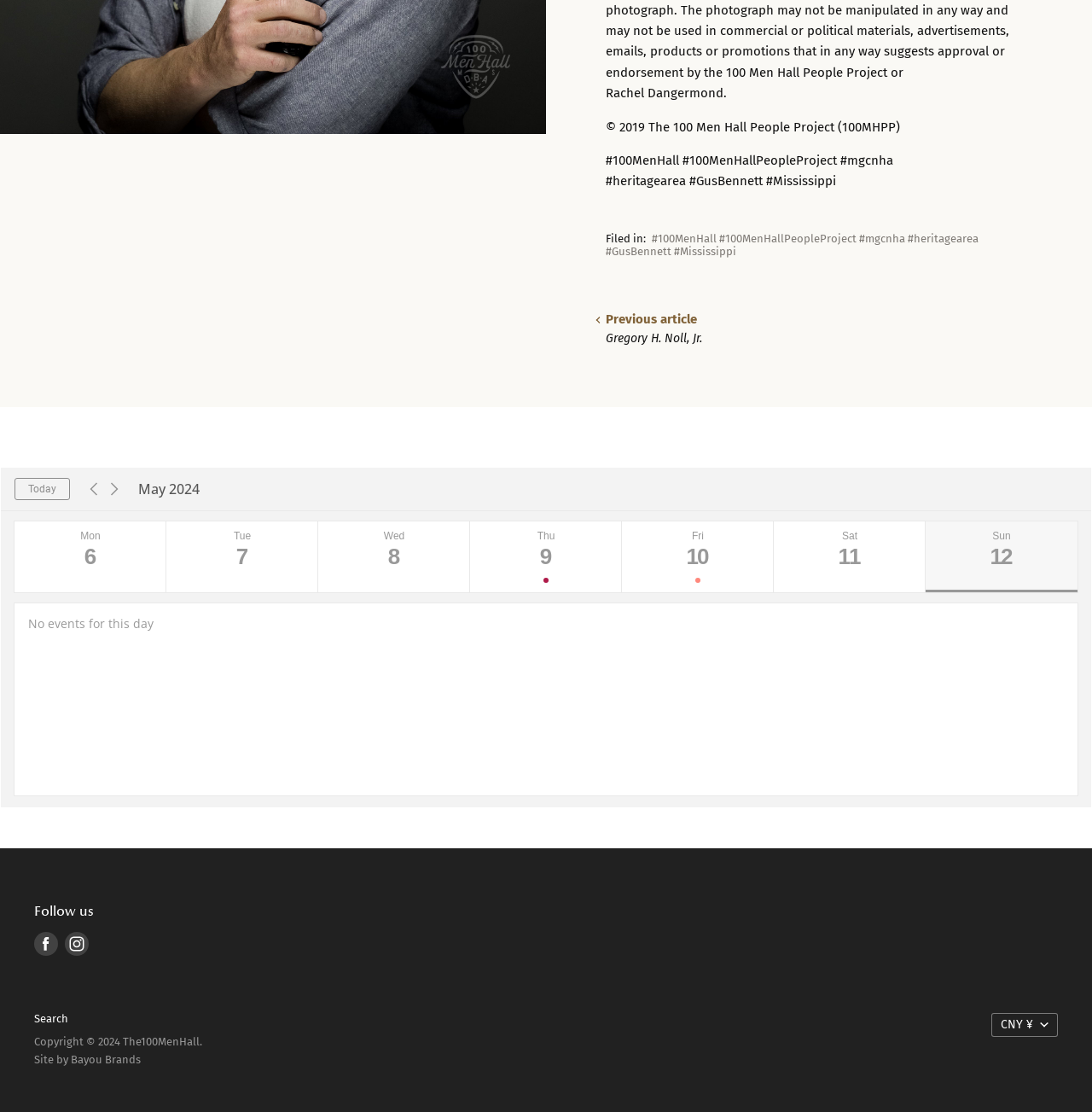Based on the element description Find us on Instagram, identify the bounding box coordinates for the UI element. The coordinates should be in the format (top-left x, top-left y, bottom-right x, bottom-right y) and within the 0 to 1 range.

[0.056, 0.835, 0.084, 0.862]